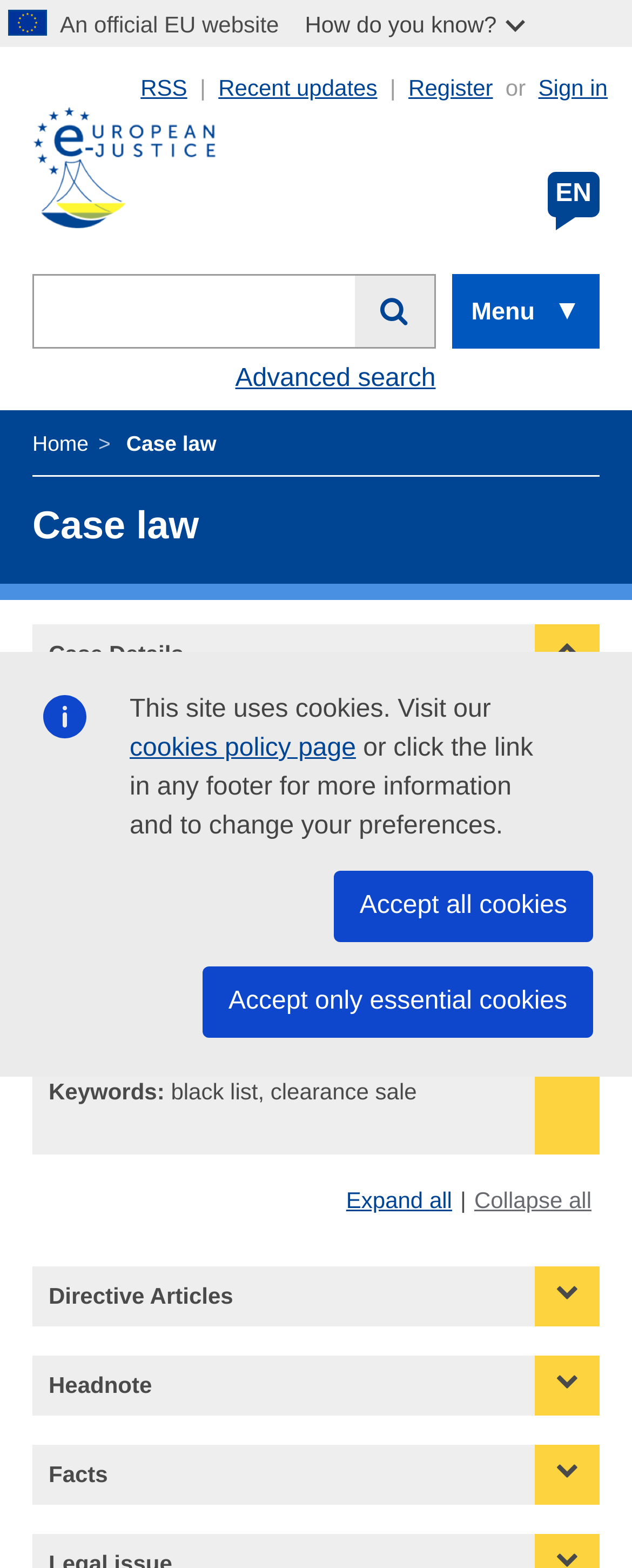What is the date of the decision?
Refer to the image and answer the question using a single word or phrase.

17/01/2013